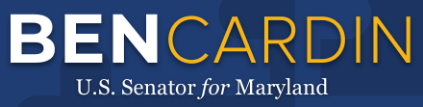Provide a brief response to the question using a single word or phrase: 
What is highlighted in gold?

CARDIN